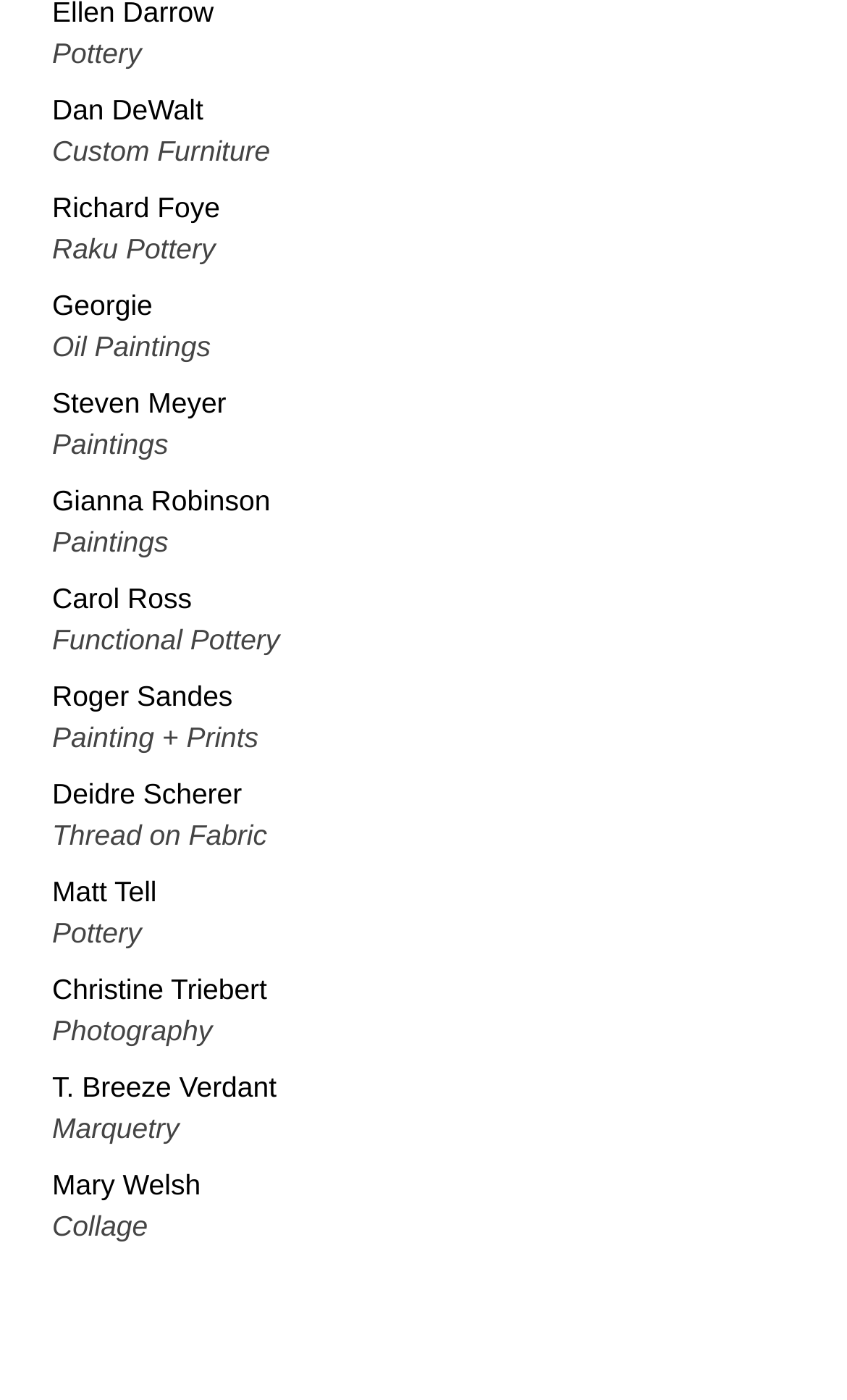Given the element description "Carol Ross" in the screenshot, predict the bounding box coordinates of that UI element.

[0.062, 0.416, 0.226, 0.439]